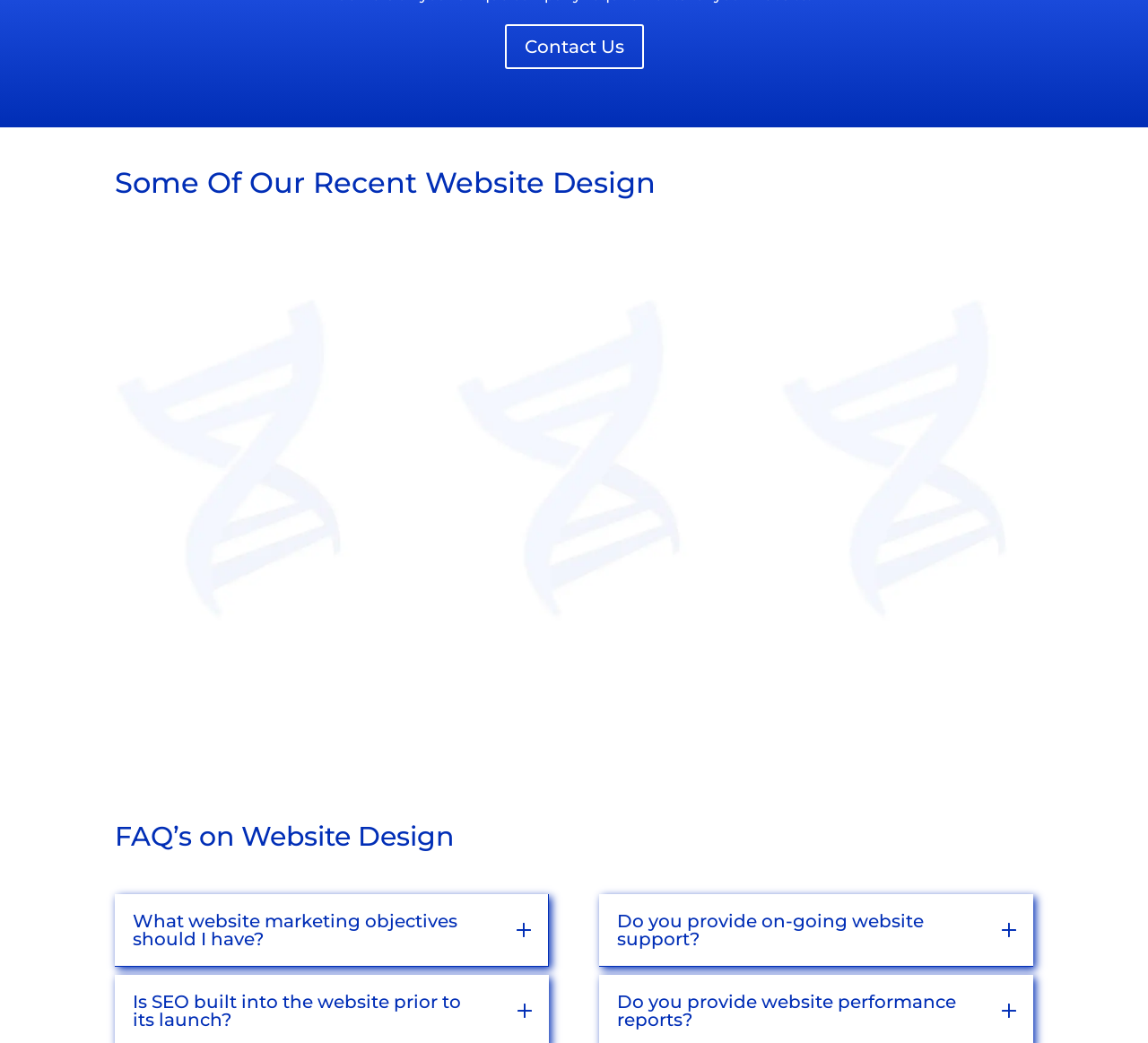Identify the bounding box coordinates of the area that should be clicked in order to complete the given instruction: "Contact us". The bounding box coordinates should be four float numbers between 0 and 1, i.e., [left, top, right, bottom].

[0.439, 0.023, 0.561, 0.066]